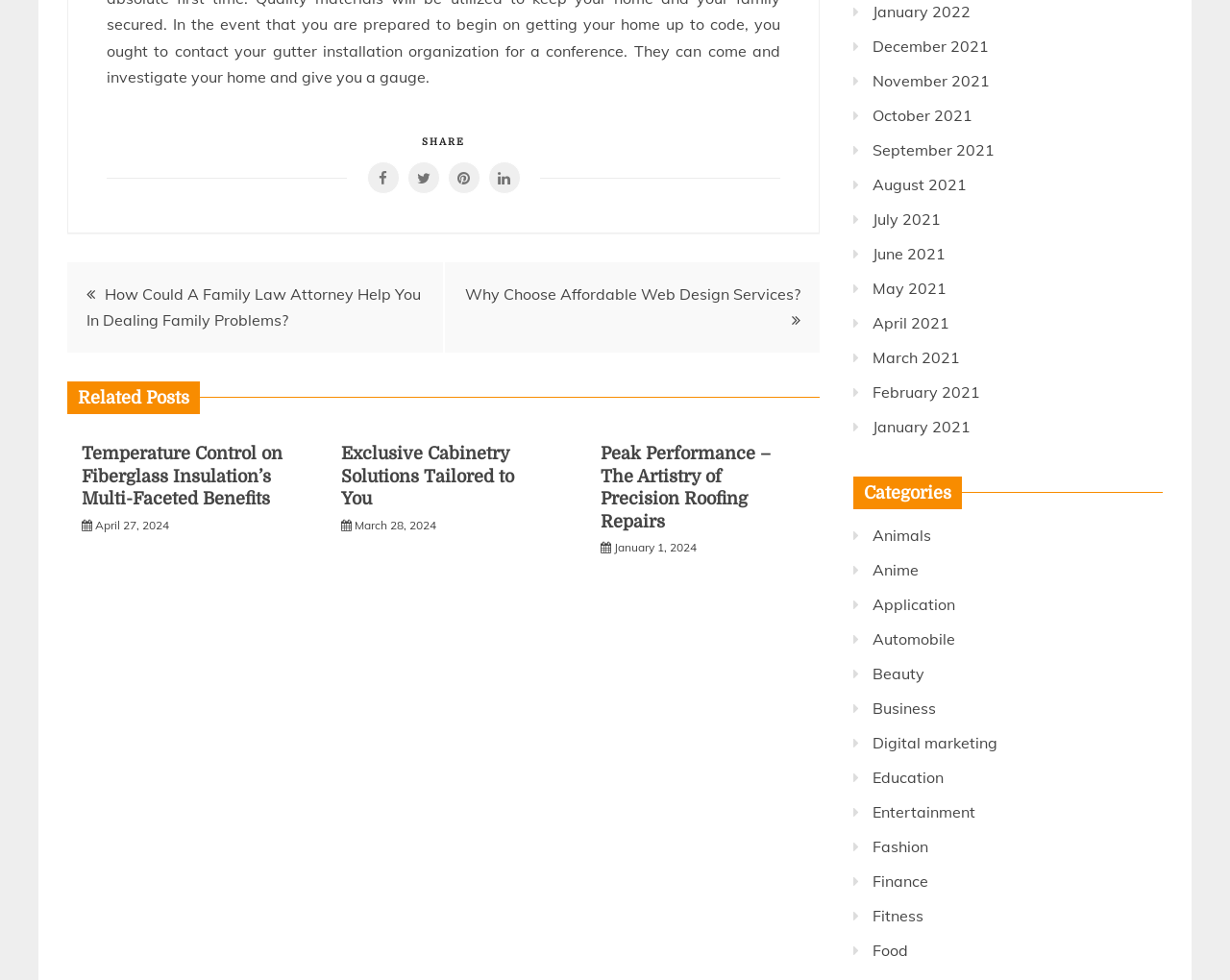Show me the bounding box coordinates of the clickable region to achieve the task as per the instruction: "View the post 'How Could A Family Law Attorney Help You In Dealing Family Problems?'".

[0.07, 0.29, 0.342, 0.336]